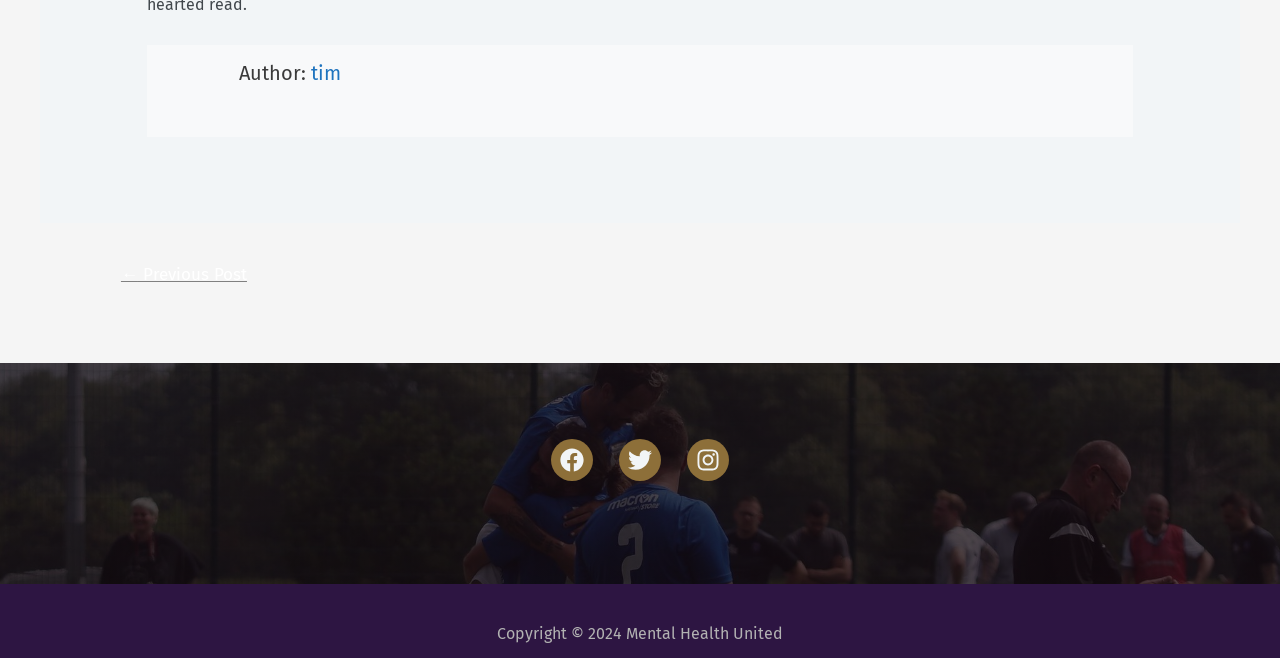Using the details from the image, please elaborate on the following question: What social media platforms are available?

The social media platforms are represented by their respective icons and links at the bottom of the webpage, with Facebook, Twitter, and Instagram being the available options.